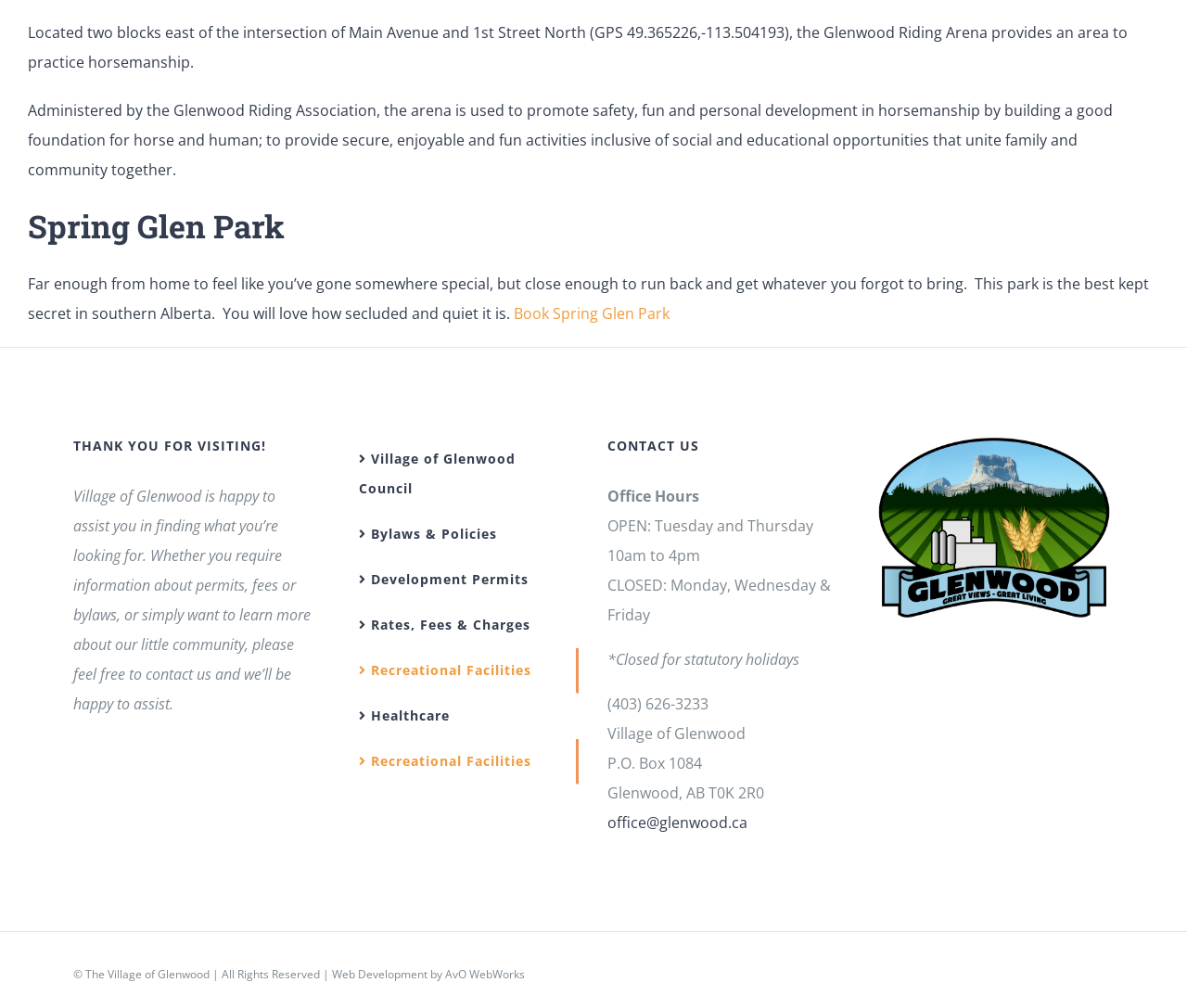Please identify the bounding box coordinates of the area that needs to be clicked to follow this instruction: "Visit the Village of Glenwood Council page".

[0.287, 0.433, 0.487, 0.507]